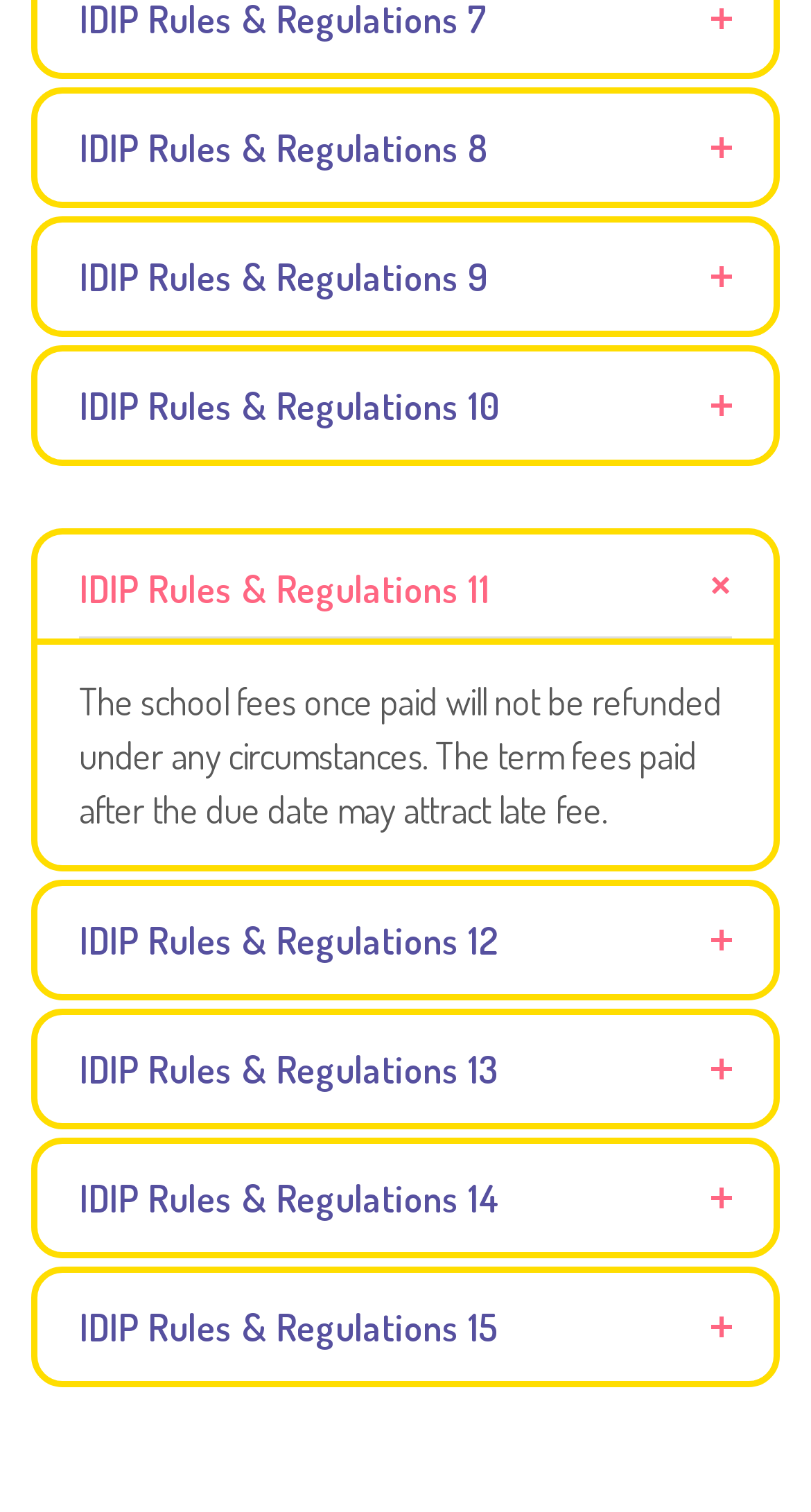What is the consequence of paying term fees late?
From the image, provide a succinct answer in one word or a short phrase.

Late fee